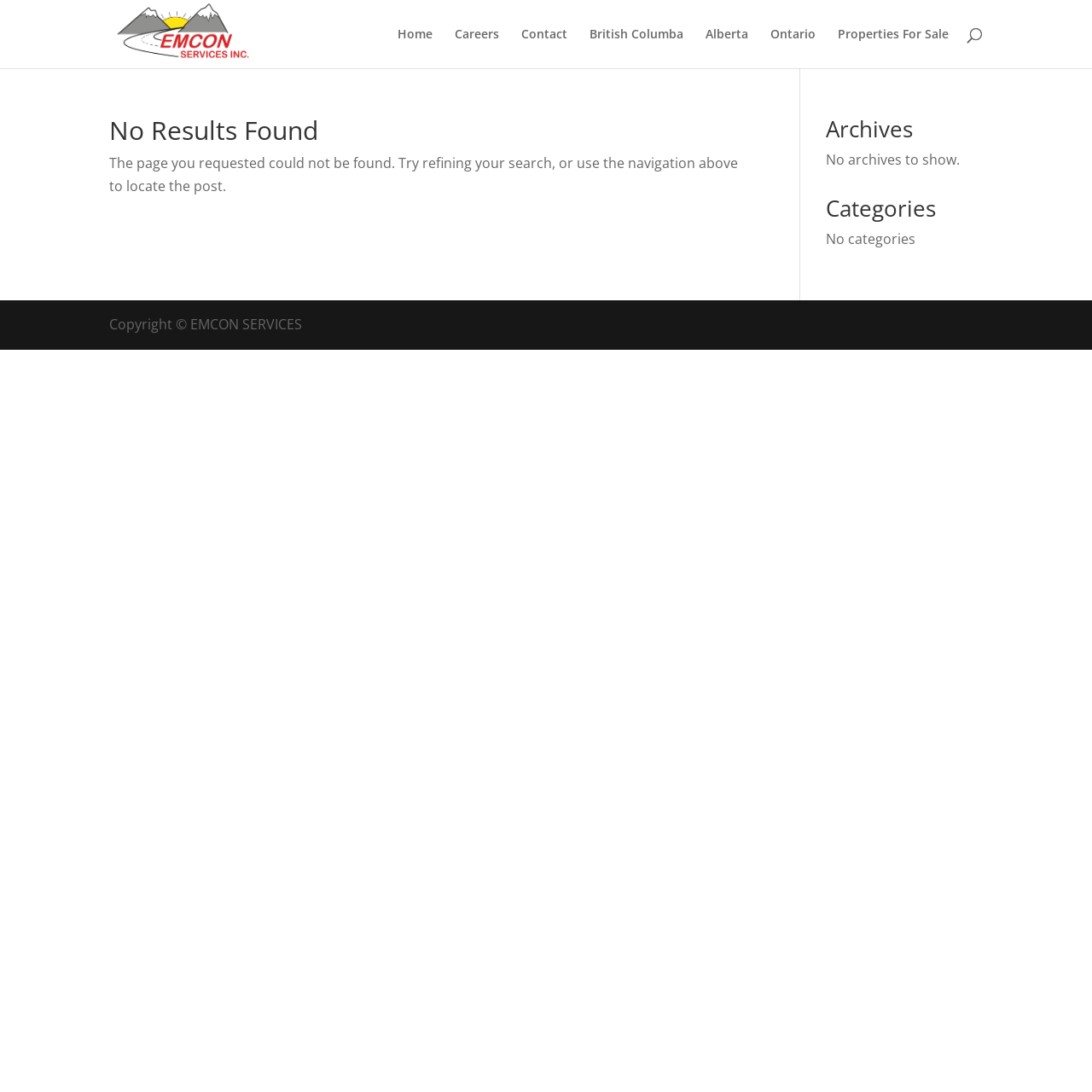Please find the bounding box coordinates for the clickable element needed to perform this instruction: "contact us".

[0.477, 0.026, 0.52, 0.062]